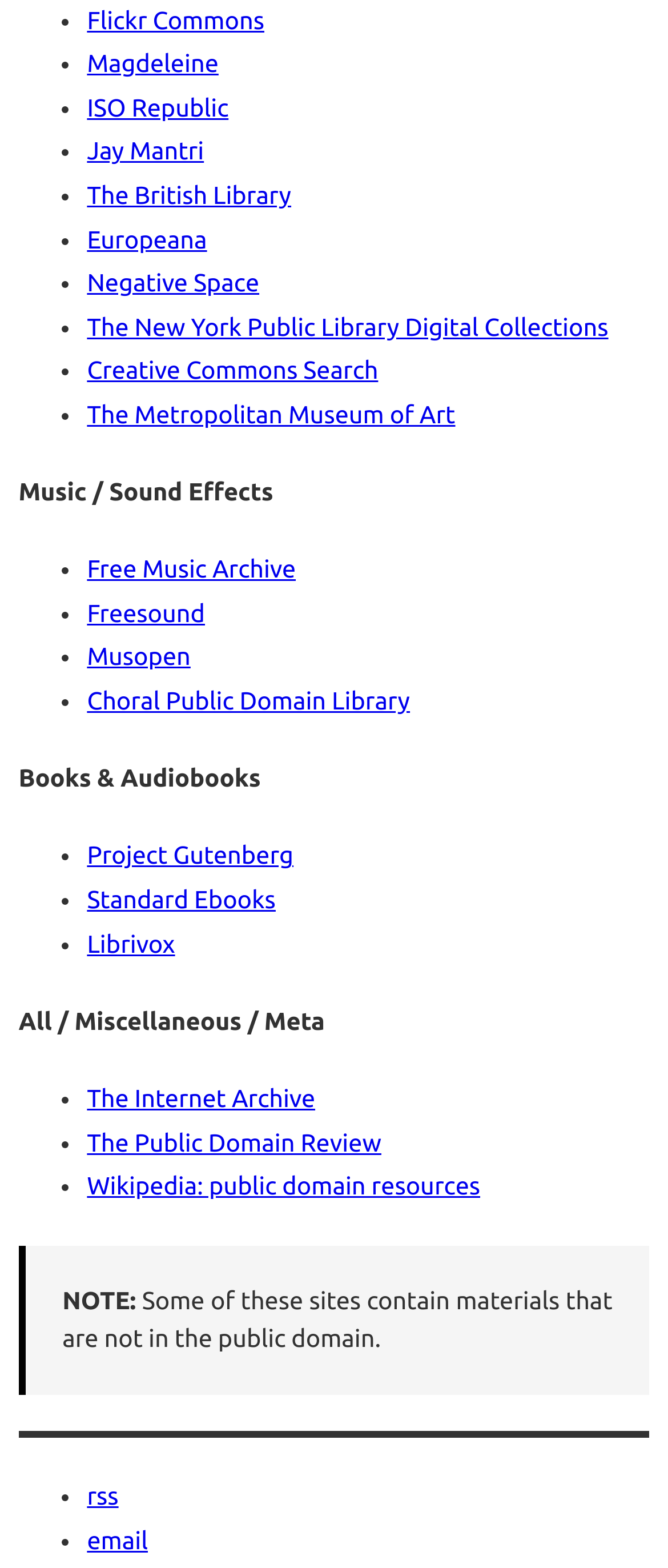Please determine the bounding box coordinates of the section I need to click to accomplish this instruction: "Browse The Metropolitan Museum of Art".

[0.13, 0.256, 0.682, 0.273]